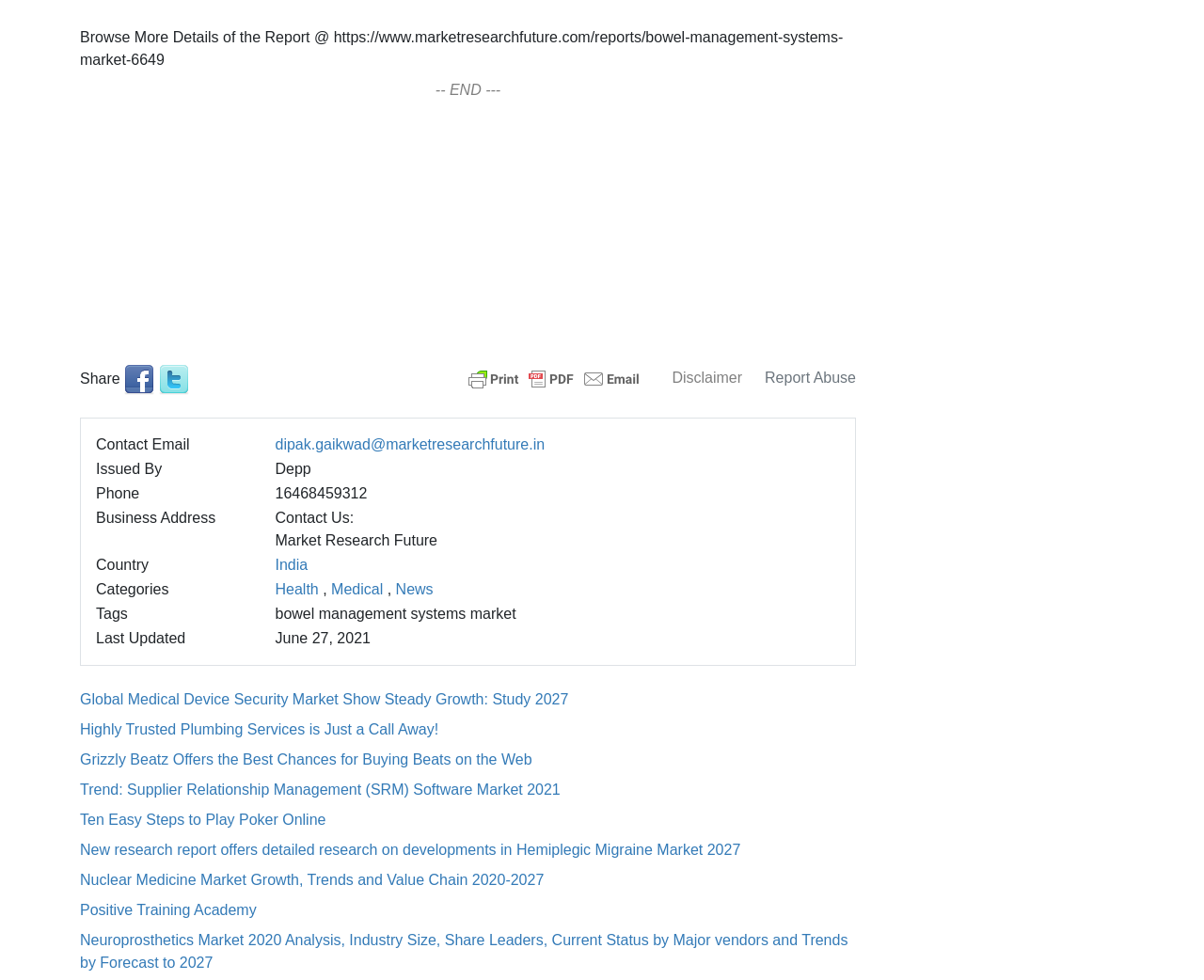Could you provide the bounding box coordinates for the portion of the screen to click to complete this instruction: "Read about Hemiplegic Migraine Market"?

[0.066, 0.667, 0.615, 0.683]